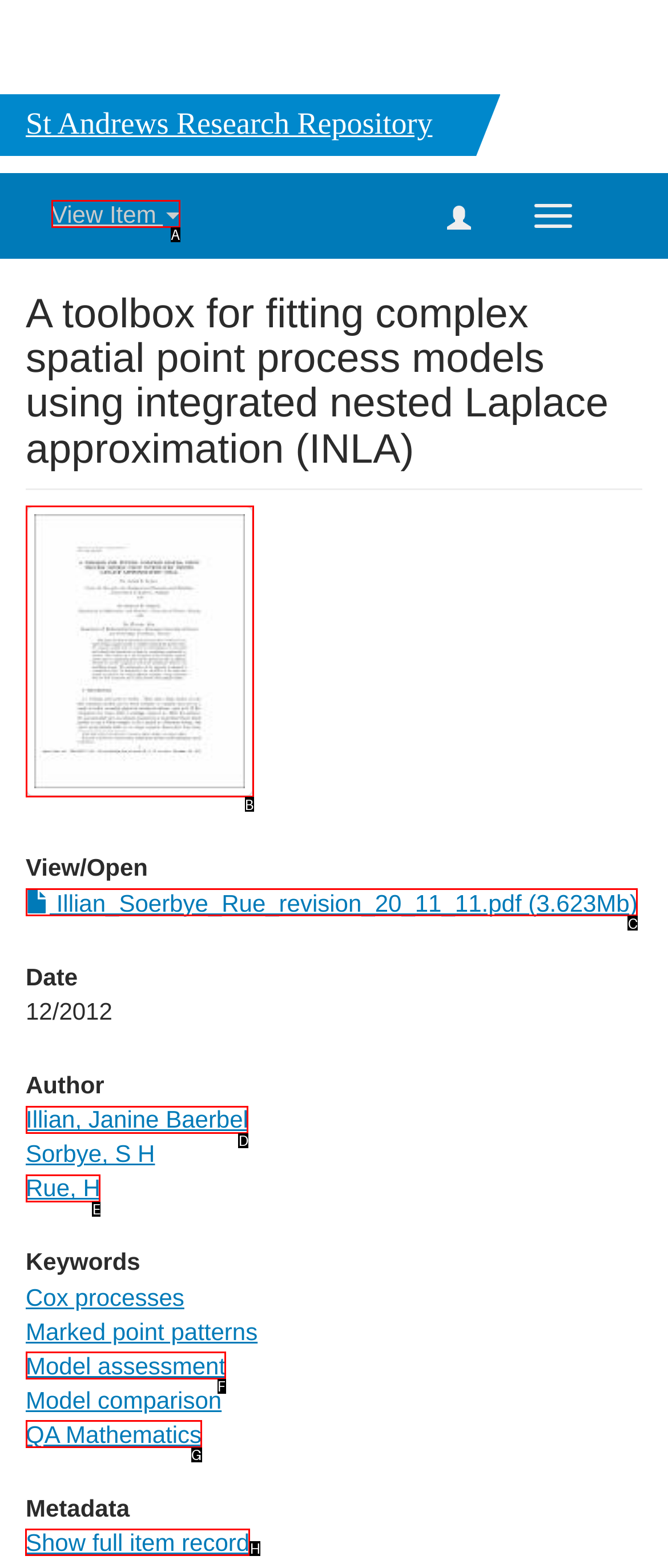Select the proper UI element to click in order to perform the following task: Show full item record. Indicate your choice with the letter of the appropriate option.

H